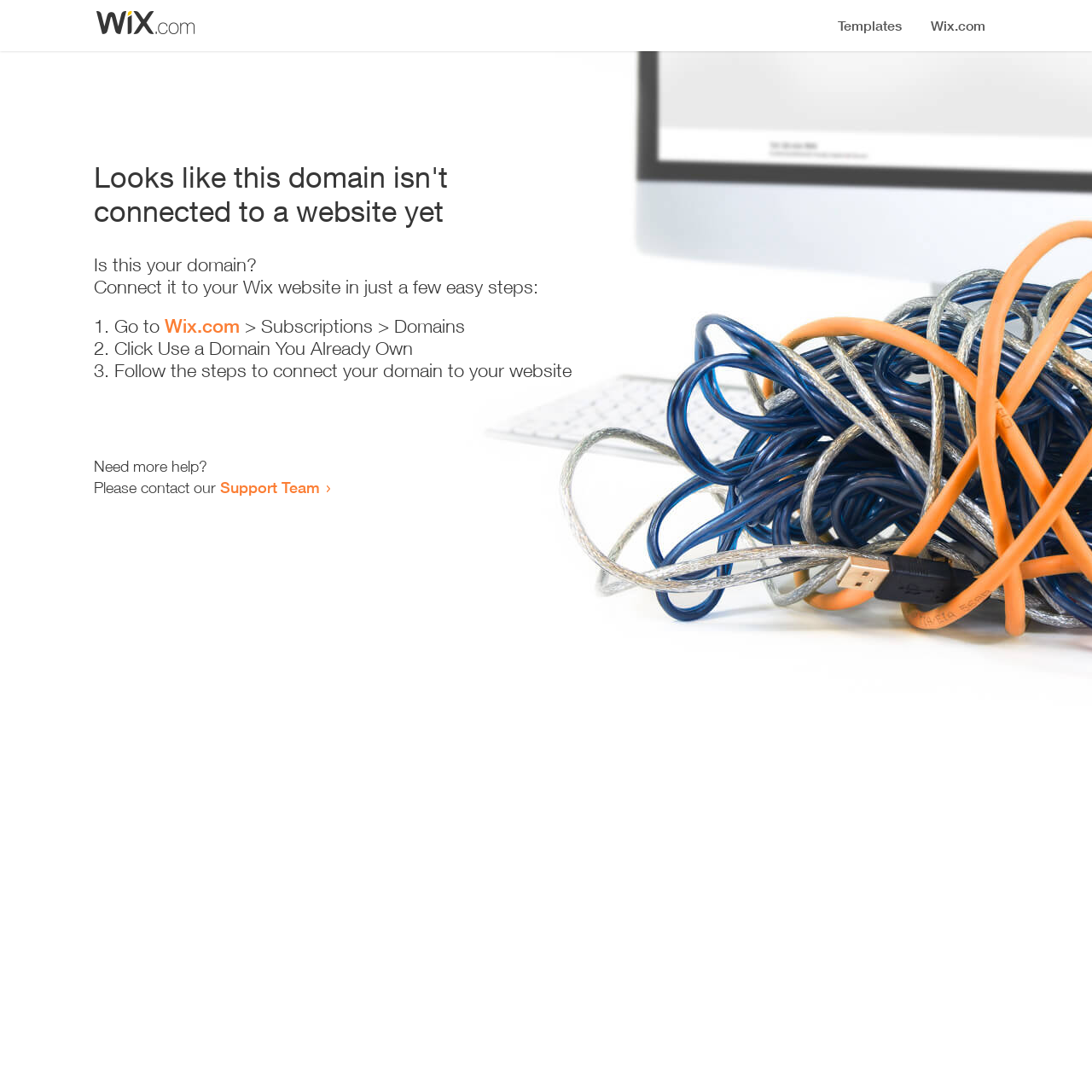Based on the element description Wix.com, identify the bounding box coordinates for the UI element. The coordinates should be in the format (top-left x, top-left y, bottom-right x, bottom-right y) and within the 0 to 1 range.

[0.151, 0.288, 0.22, 0.309]